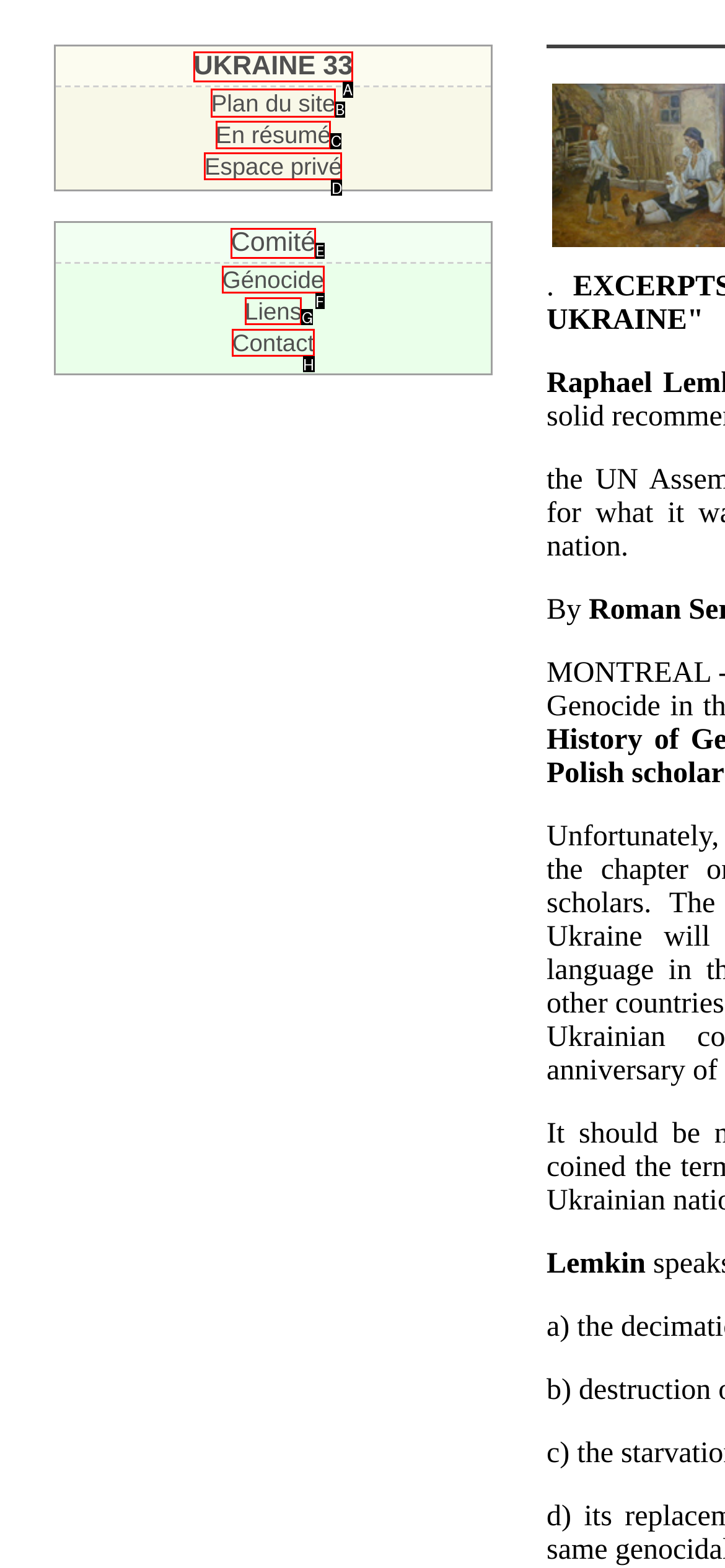Select the letter that corresponds to the description: Plan du site. Provide your answer using the option's letter.

B